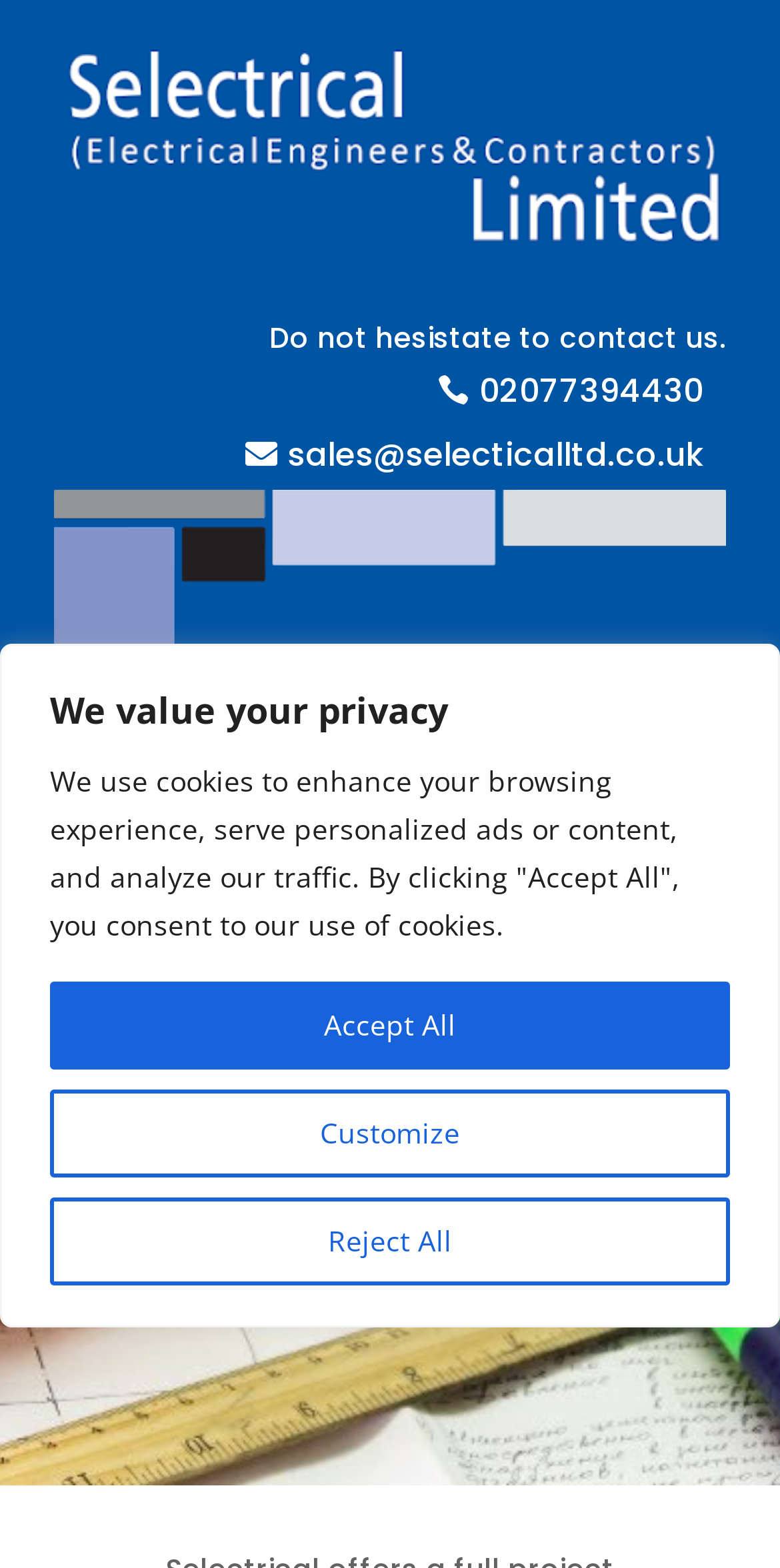Provide a single word or phrase answer to the question: 
How many images are on the webpage?

2